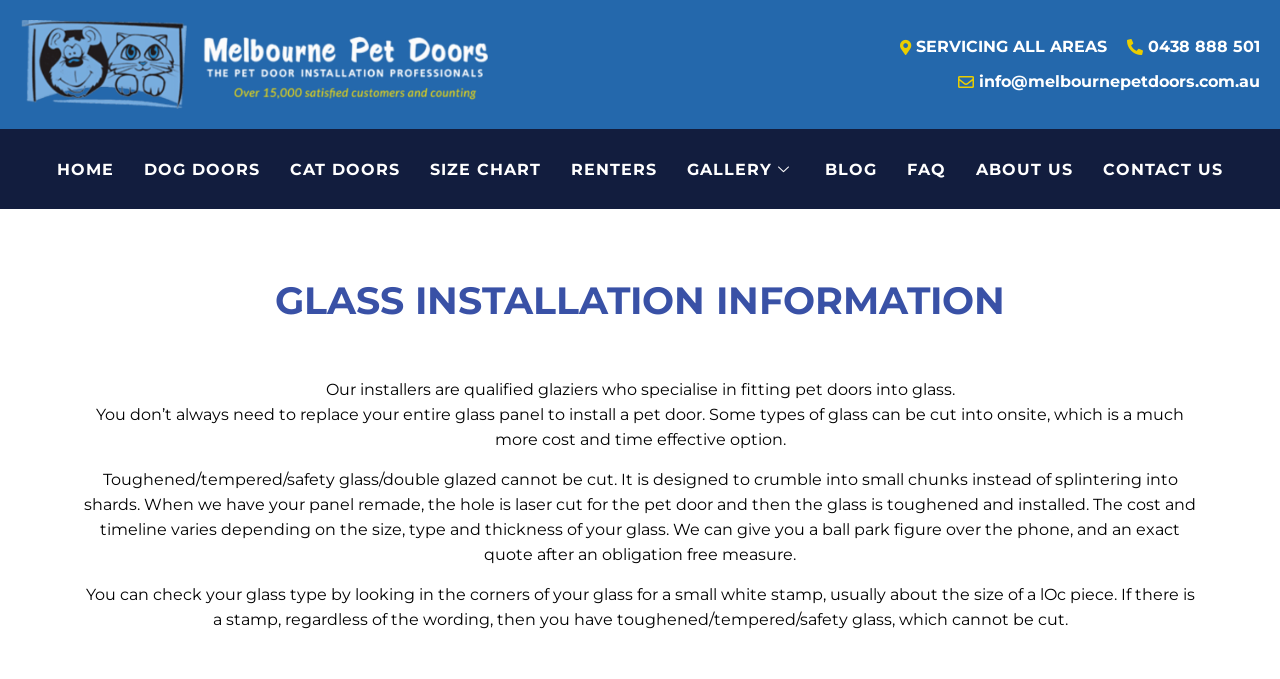Determine the coordinates of the bounding box for the clickable area needed to execute this instruction: "go to HOME page".

[0.033, 0.205, 0.101, 0.293]